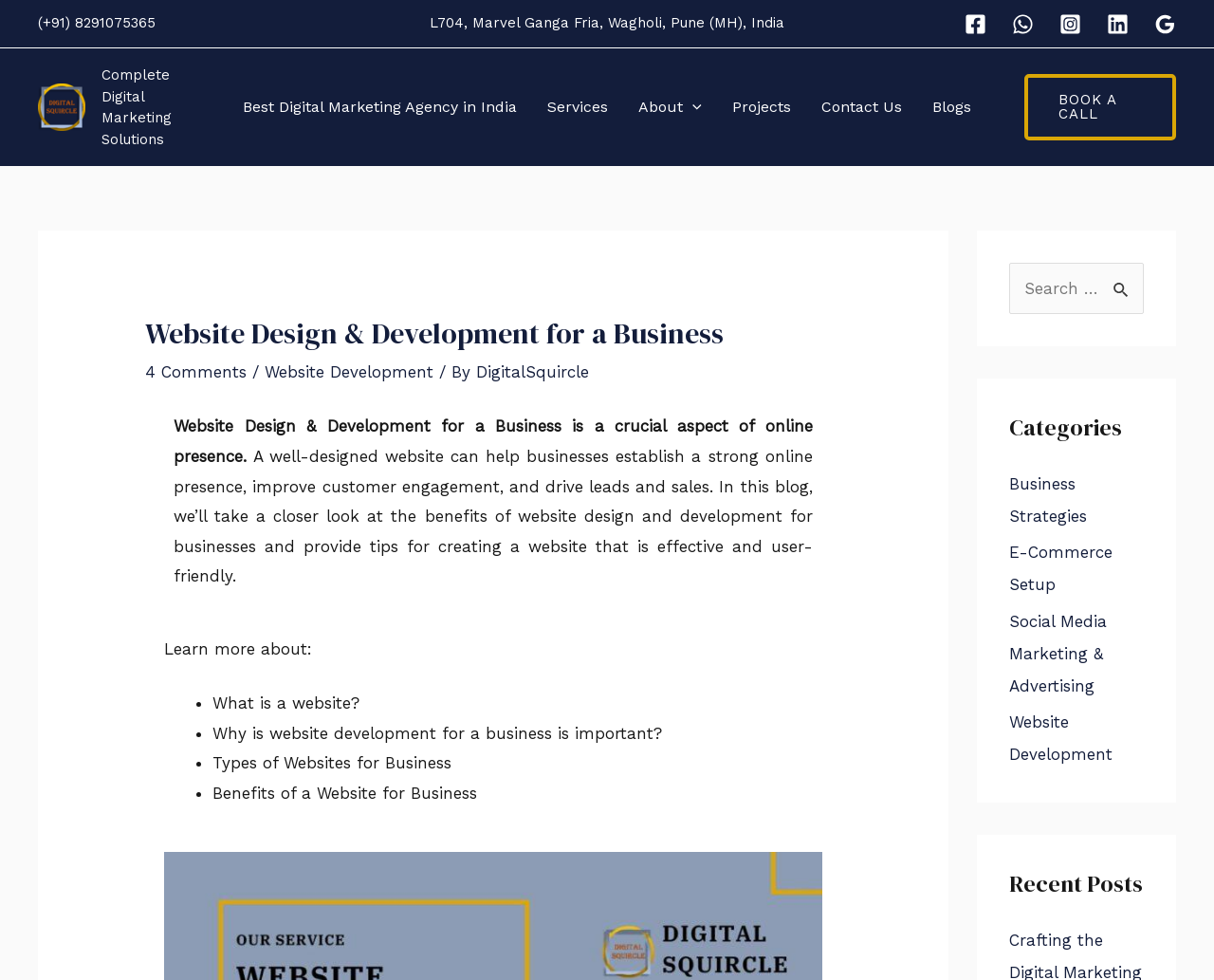Please specify the bounding box coordinates of the clickable region to carry out the following instruction: "Read the blog about Website Development". The coordinates should be four float numbers between 0 and 1, in the format [left, top, right, bottom].

[0.218, 0.37, 0.357, 0.389]